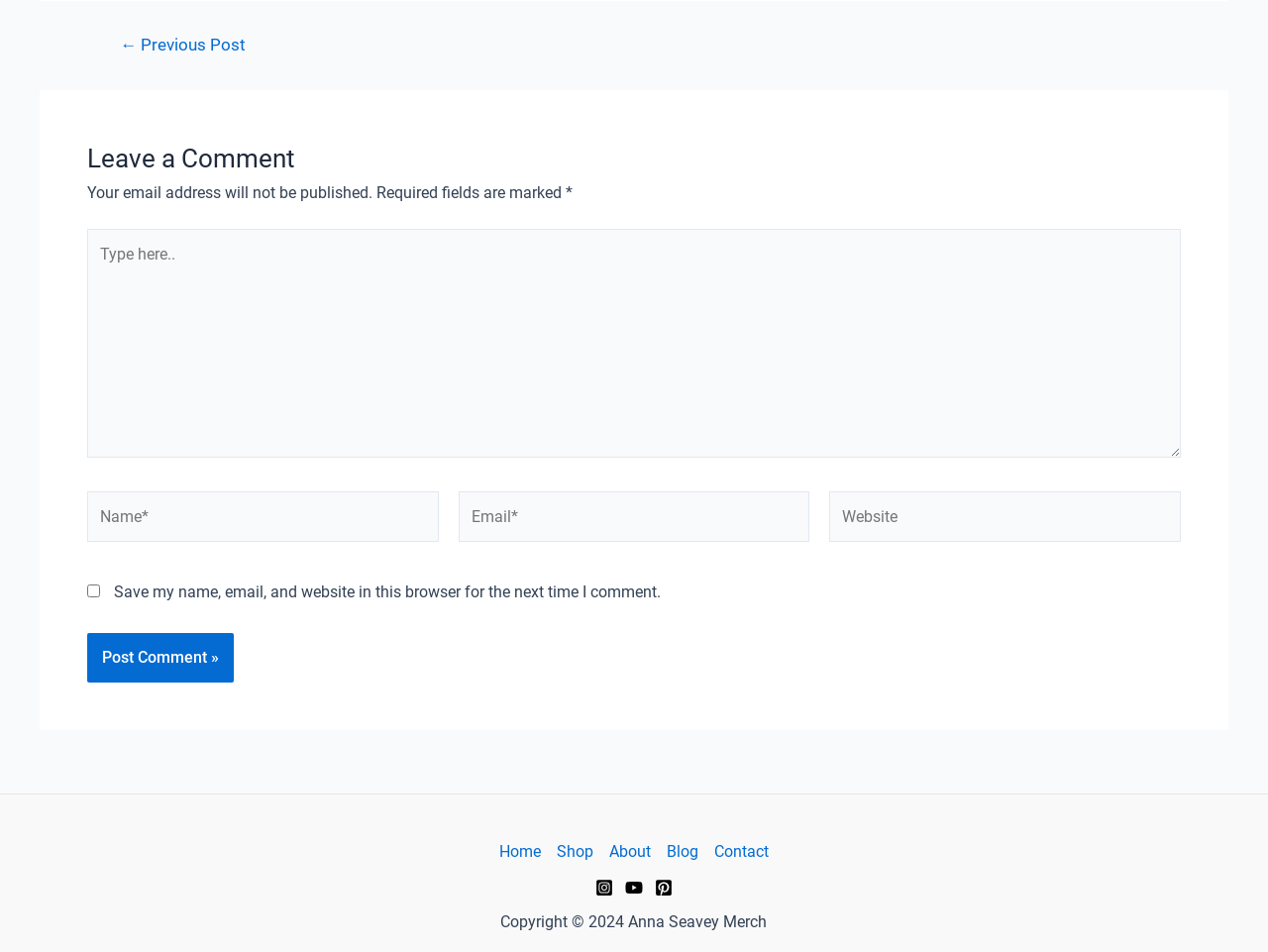How many links are in the site navigation?
Refer to the image and respond with a one-word or short-phrase answer.

5